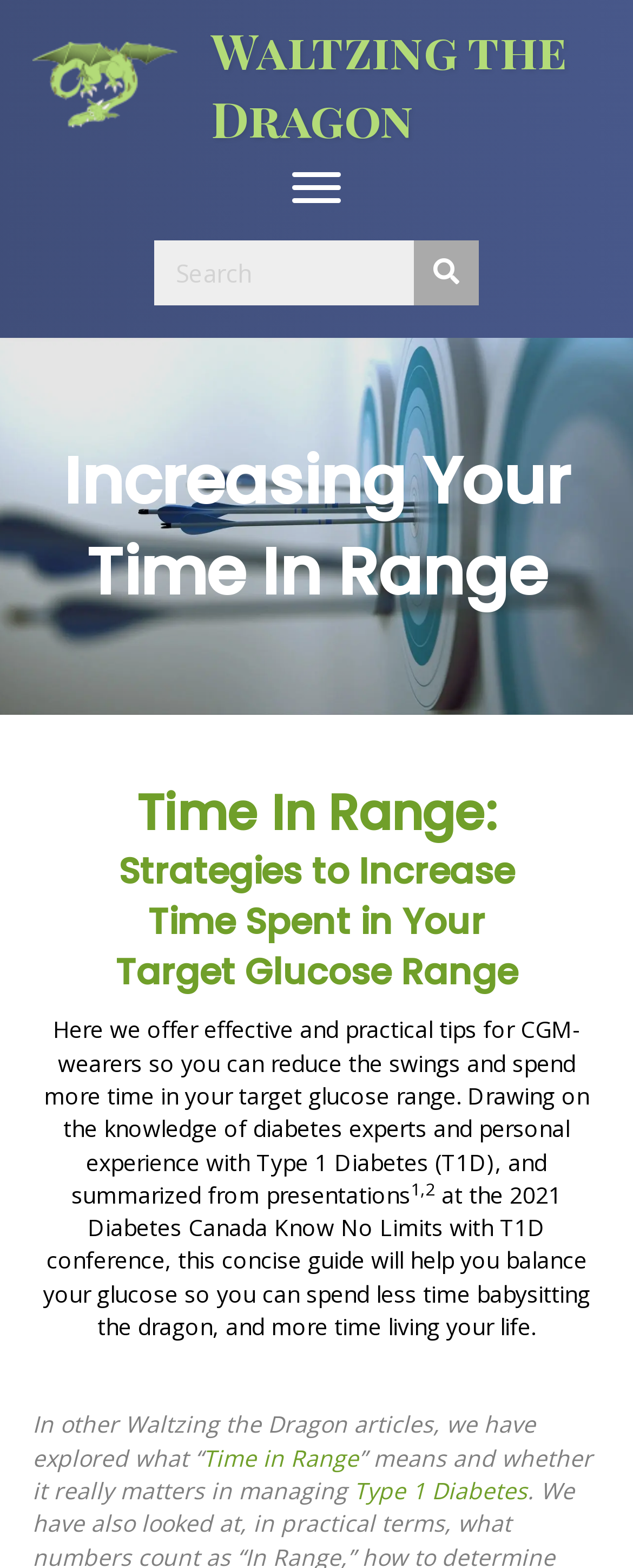Please determine the bounding box coordinates for the UI element described here. Use the format (top-left x, top-left y, bottom-right x, bottom-right y) with values bounded between 0 and 1: Search

[0.654, 0.153, 0.756, 0.195]